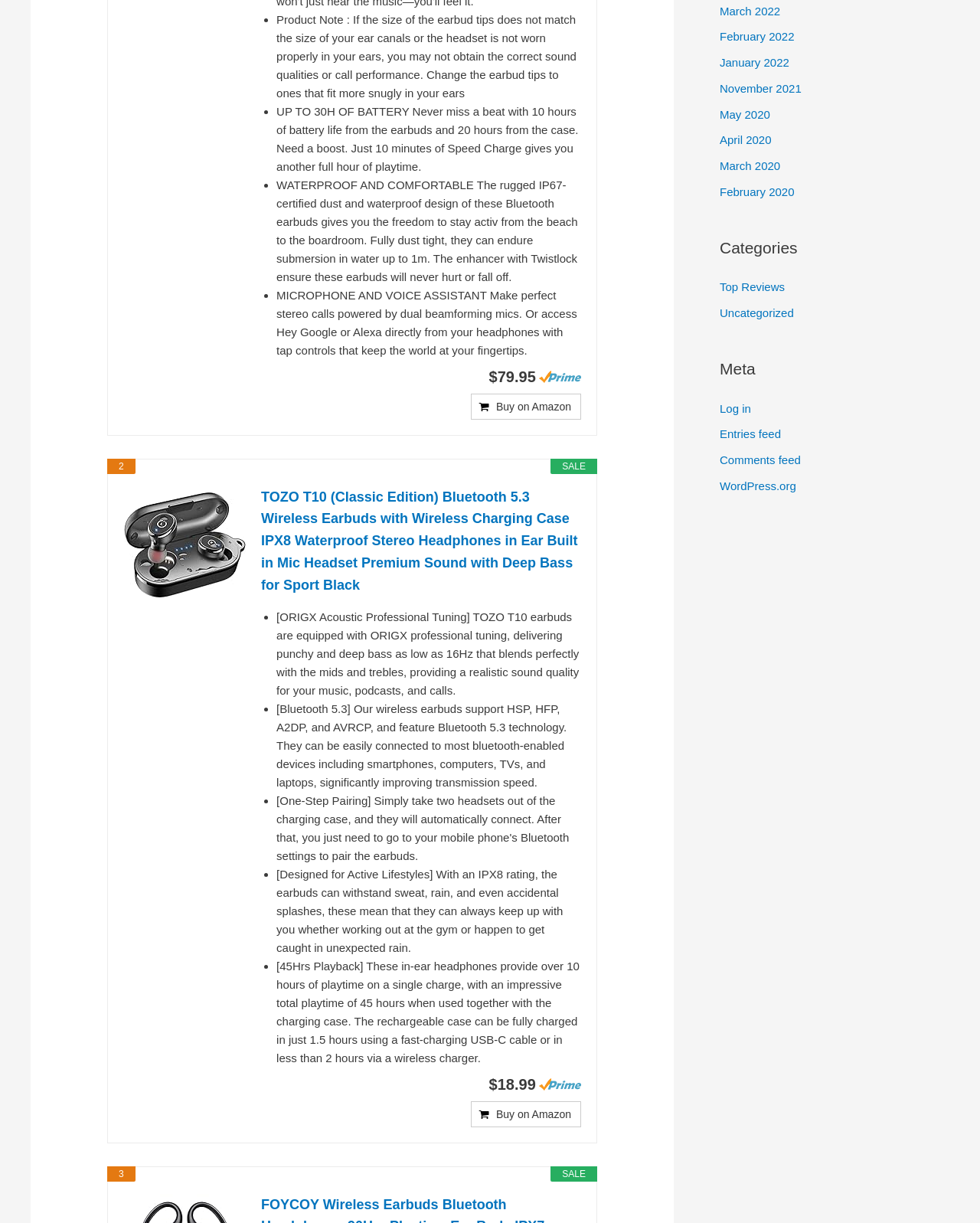Bounding box coordinates must be specified in the format (top-left x, top-left y, bottom-right x, bottom-right y). All values should be floating point numbers between 0 and 1. What are the bounding box coordinates of the UI element described as: parent_node: $18.99 title="Amazon Prime"

[0.55, 0.881, 0.593, 0.891]